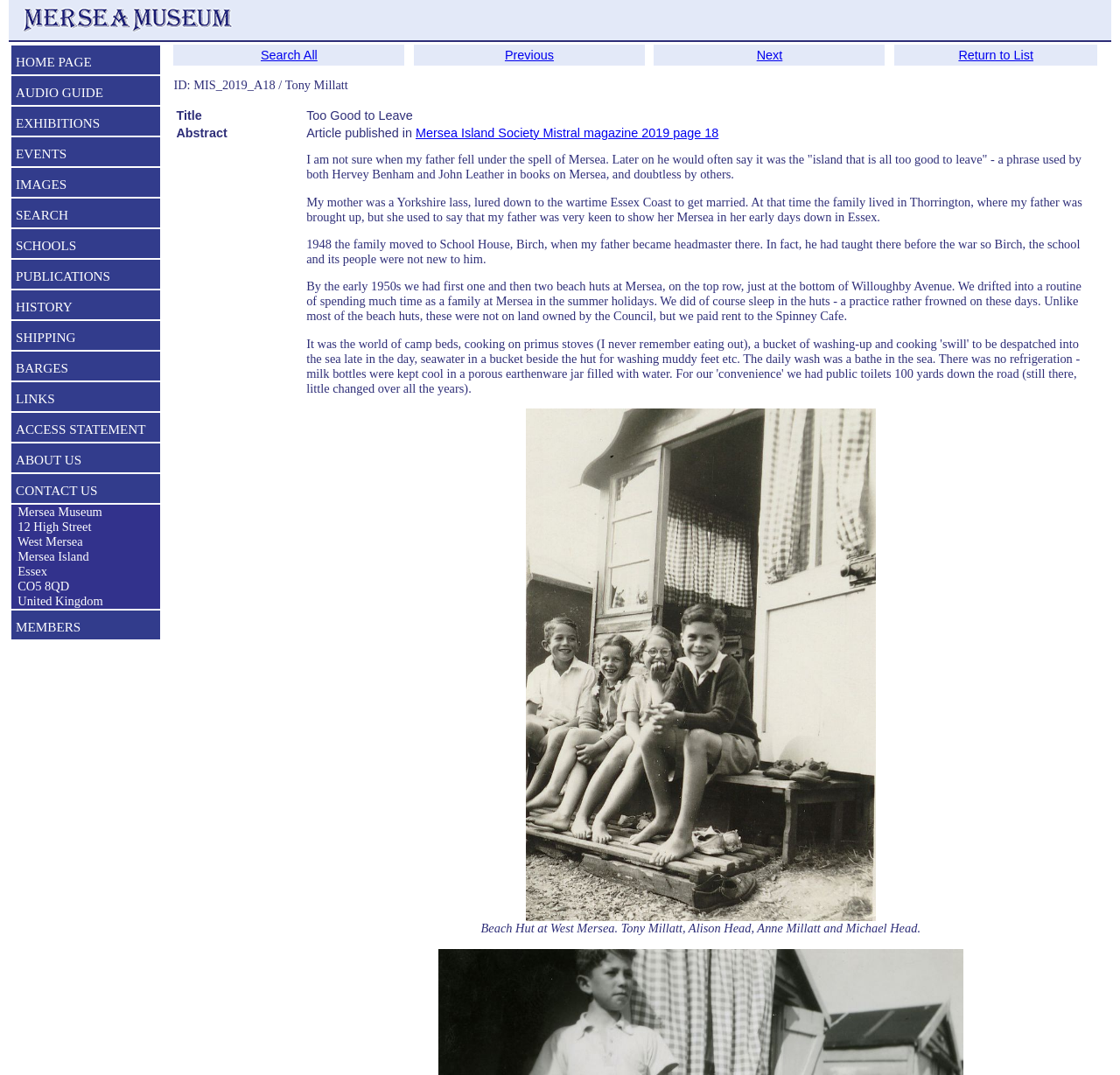Extract the bounding box of the UI element described as: "Return to List".

[0.856, 0.045, 0.923, 0.058]